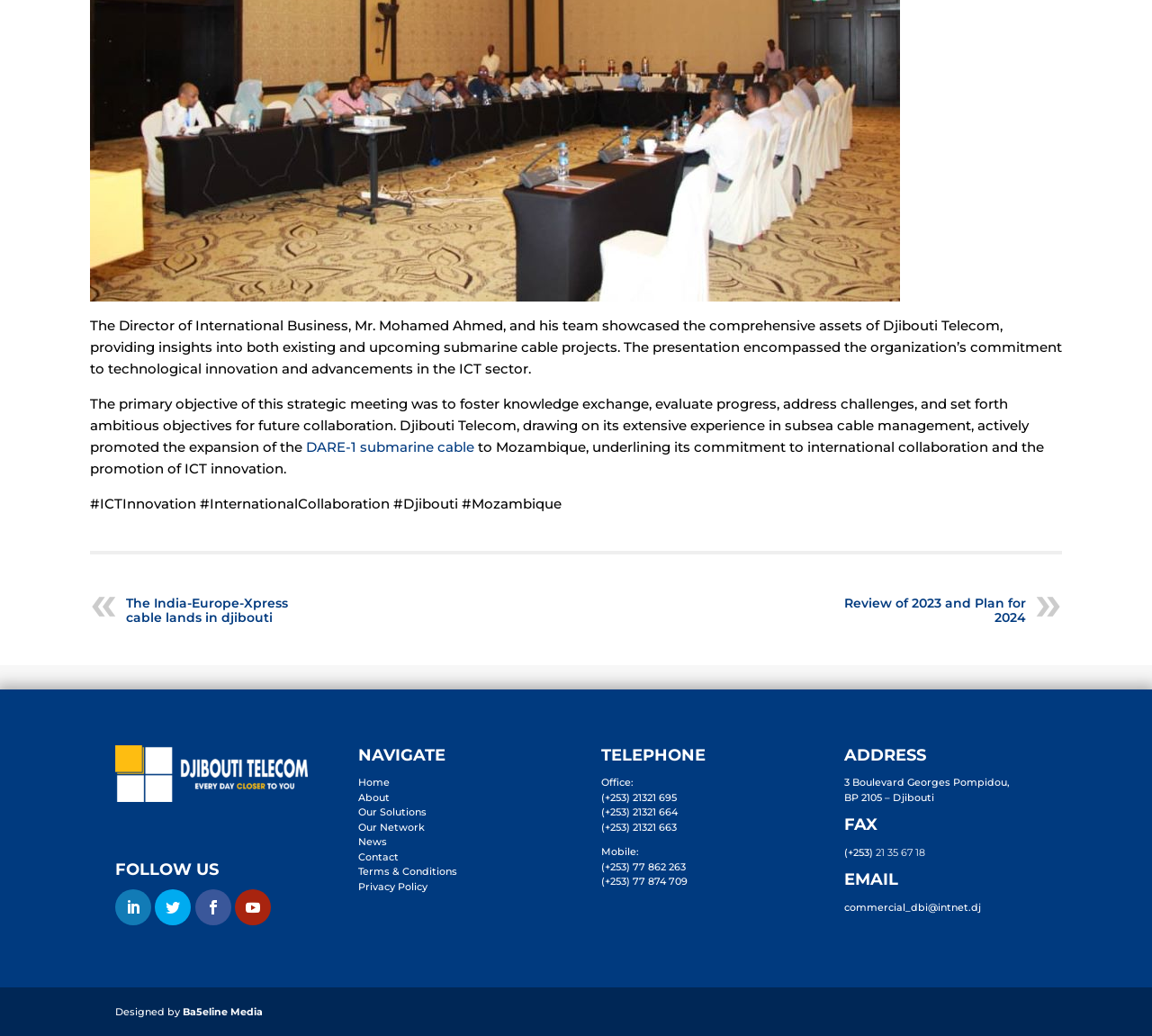Locate the bounding box of the UI element described by: "Terms & Conditions" in the given webpage screenshot.

[0.311, 0.835, 0.397, 0.847]